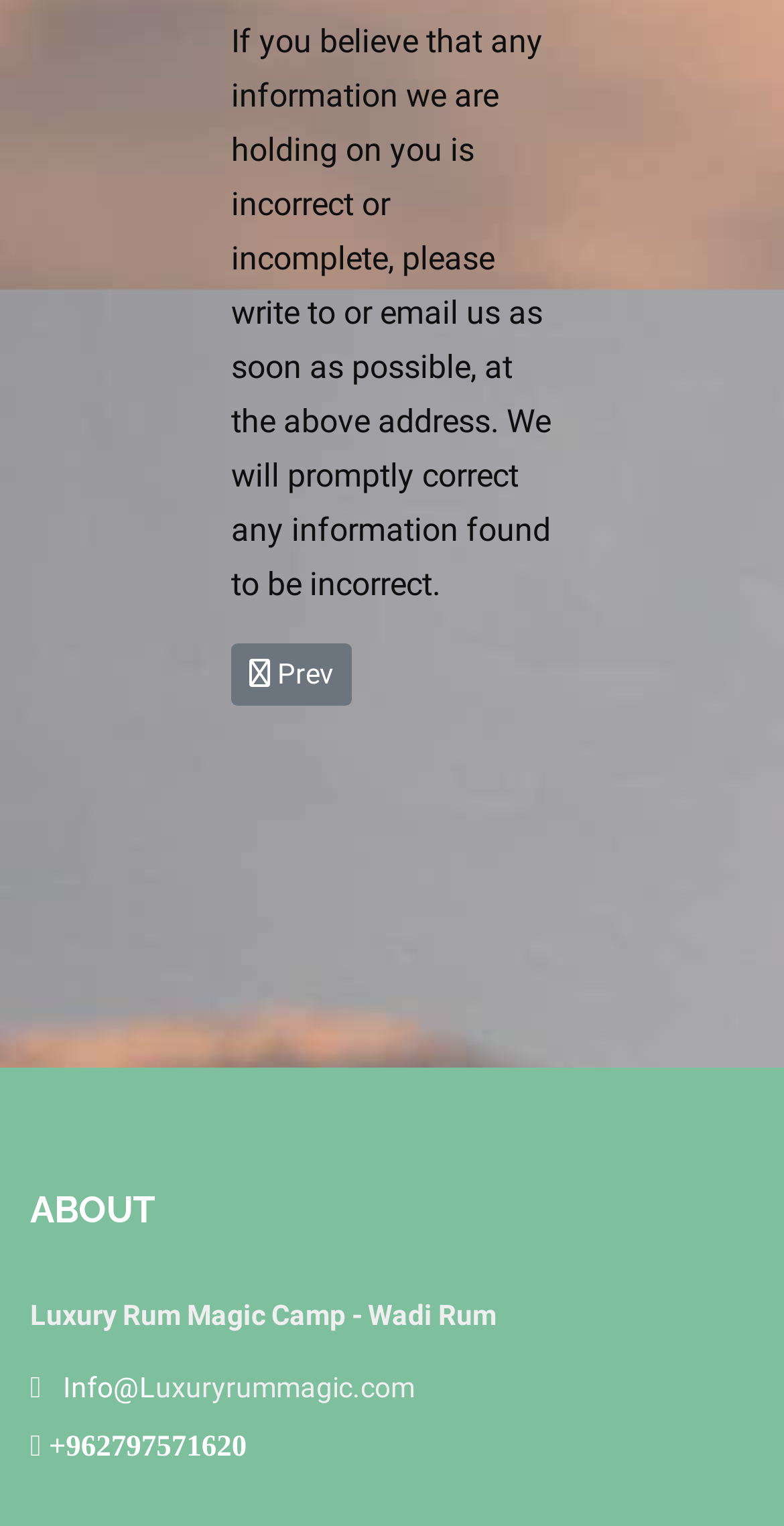Please provide a comprehensive answer to the question based on the screenshot: What is the phone number of the luxury rum magic camp?

The phone number of the luxury rum magic camp is mentioned in the static text element as '+962797571620'.